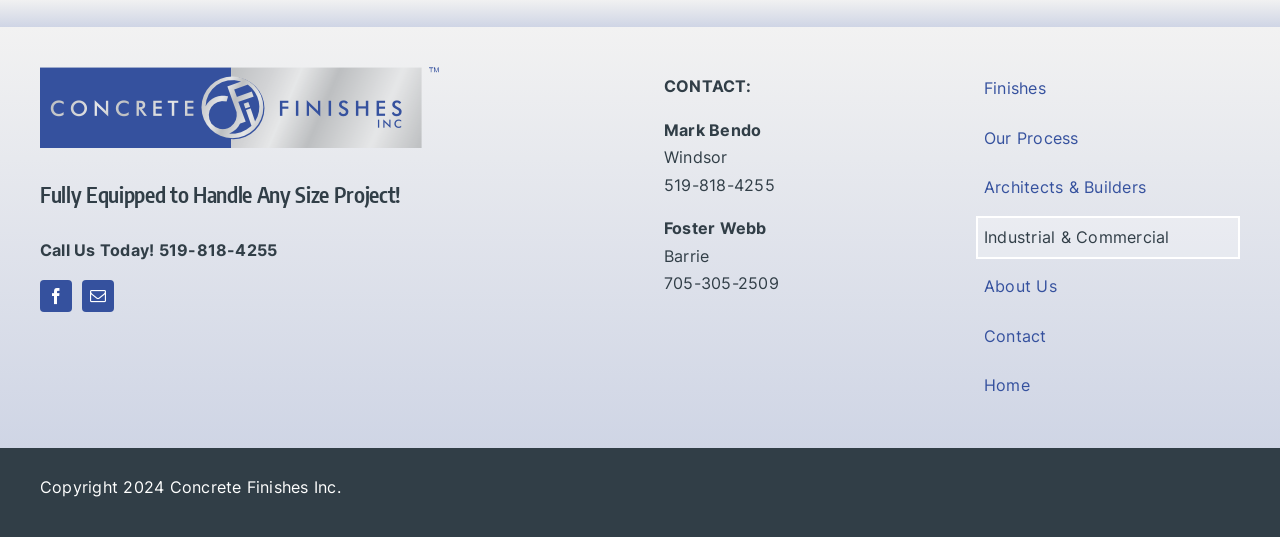Review the image closely and give a comprehensive answer to the question: What is the copyright year?

The copyright information is located at the bottom of the webpage, with a bounding box of [0.031, 0.888, 0.266, 0.925]. The specific element is a StaticText with the text 'Copyright 2024 Concrete Finishes Inc.'.